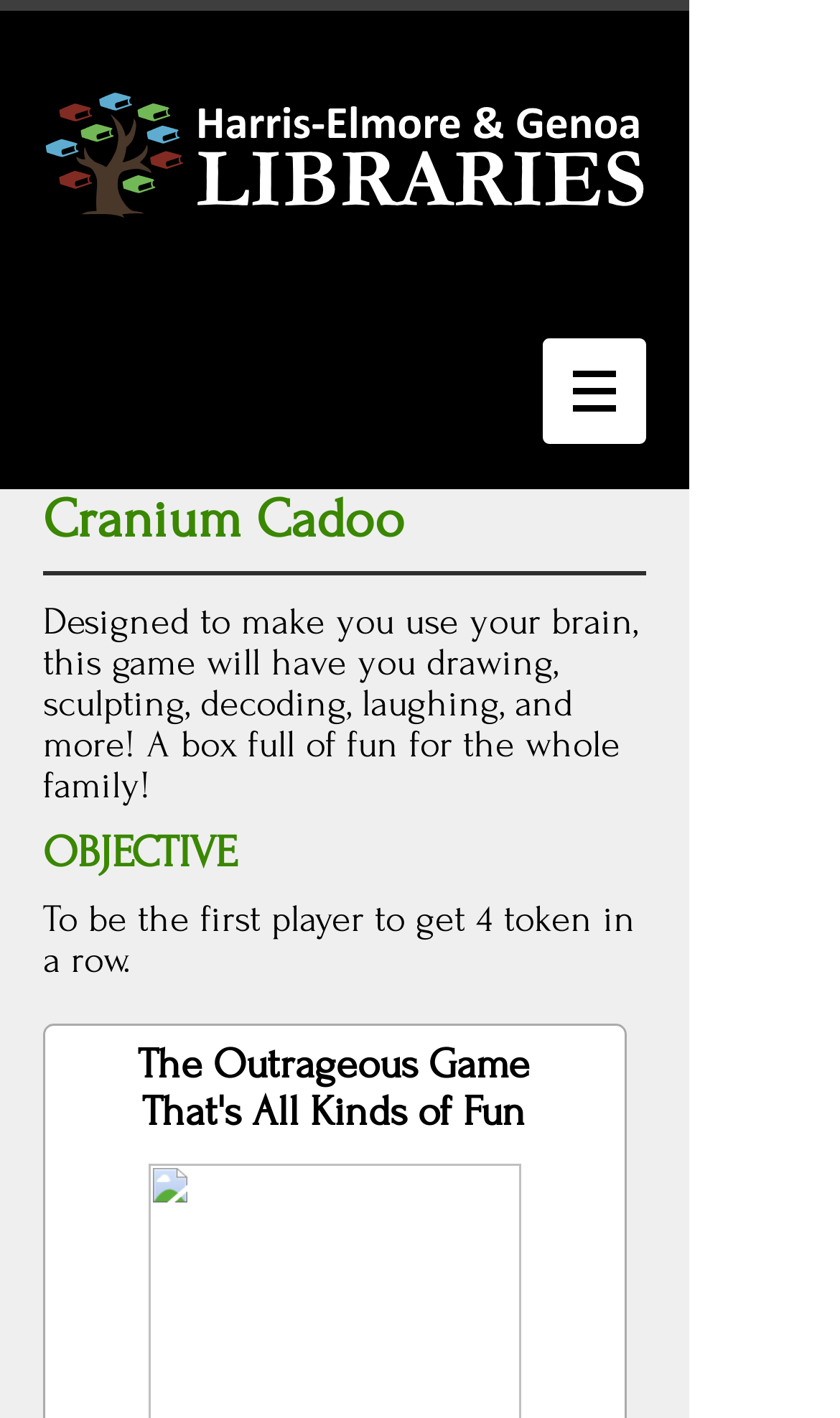What is the game designed to make players do?
Please provide a single word or phrase based on the screenshot.

Use their brain